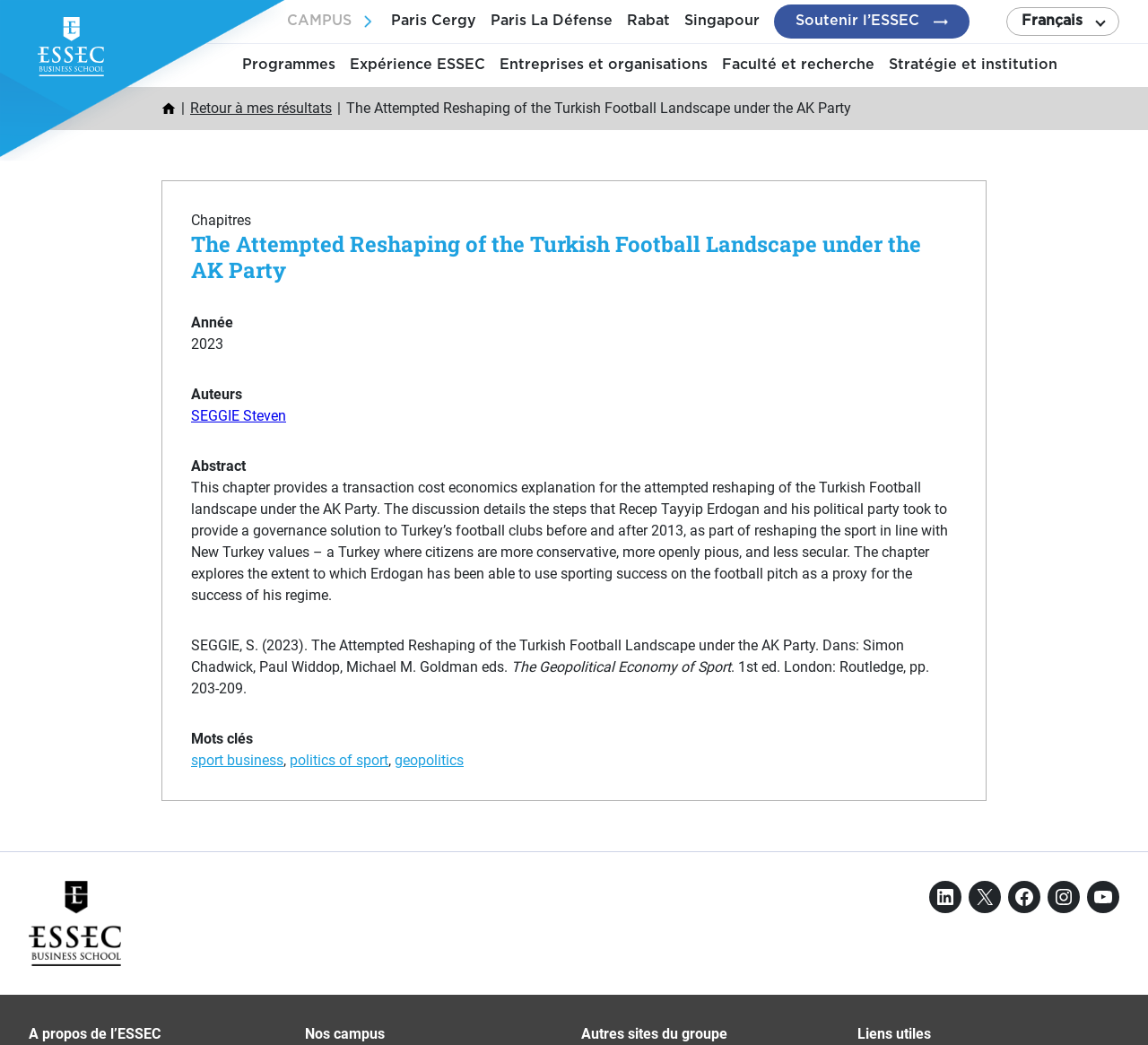Respond to the question with just a single word or phrase: 
What is the title of the book where this chapter is published?

The Geopolitical Economy of Sport